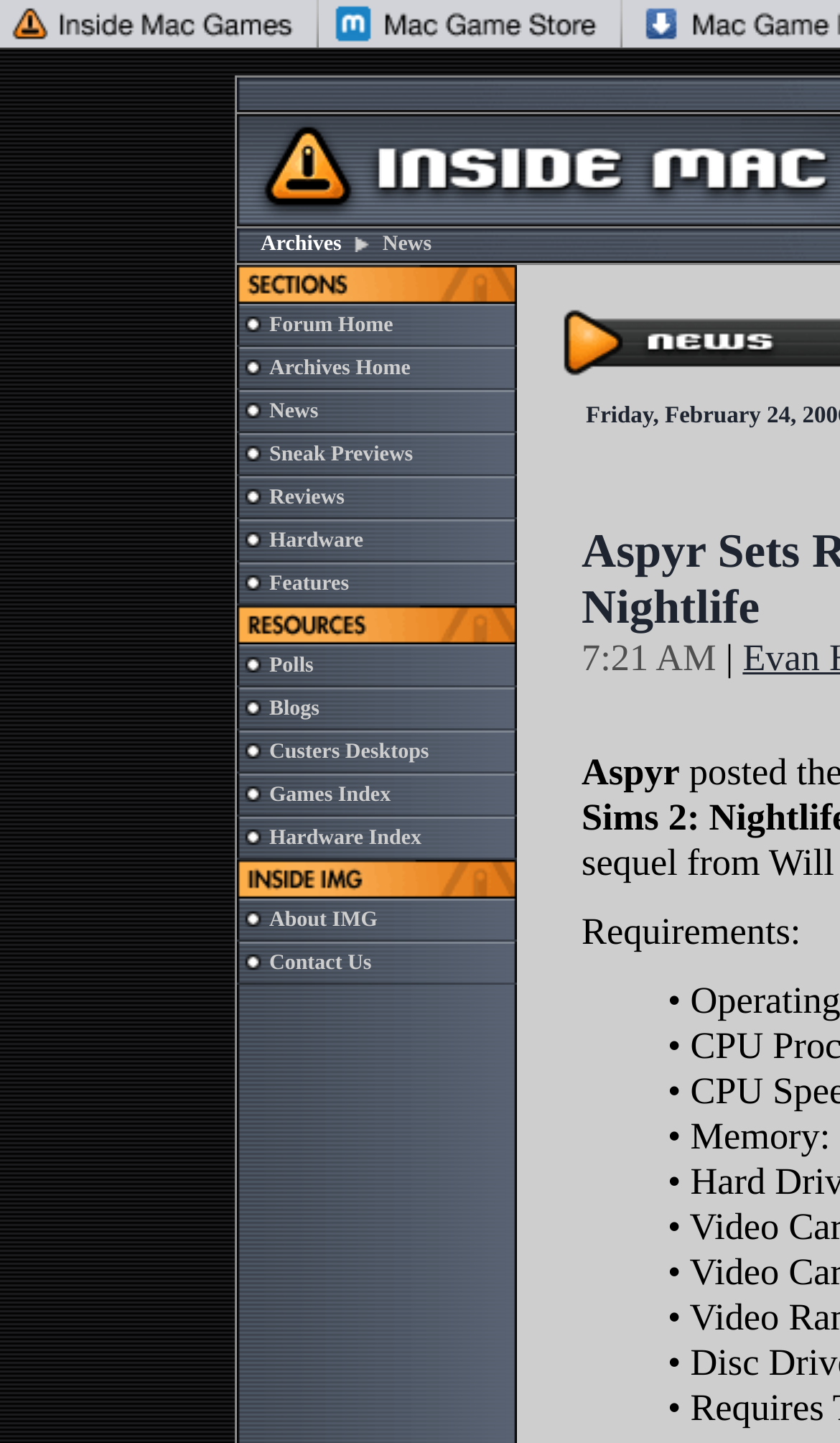Locate the bounding box coordinates of the region to be clicked to comply with the following instruction: "Explore Sneak Previews". The coordinates must be four float numbers between 0 and 1, in the form [left, top, right, bottom].

[0.321, 0.307, 0.492, 0.323]